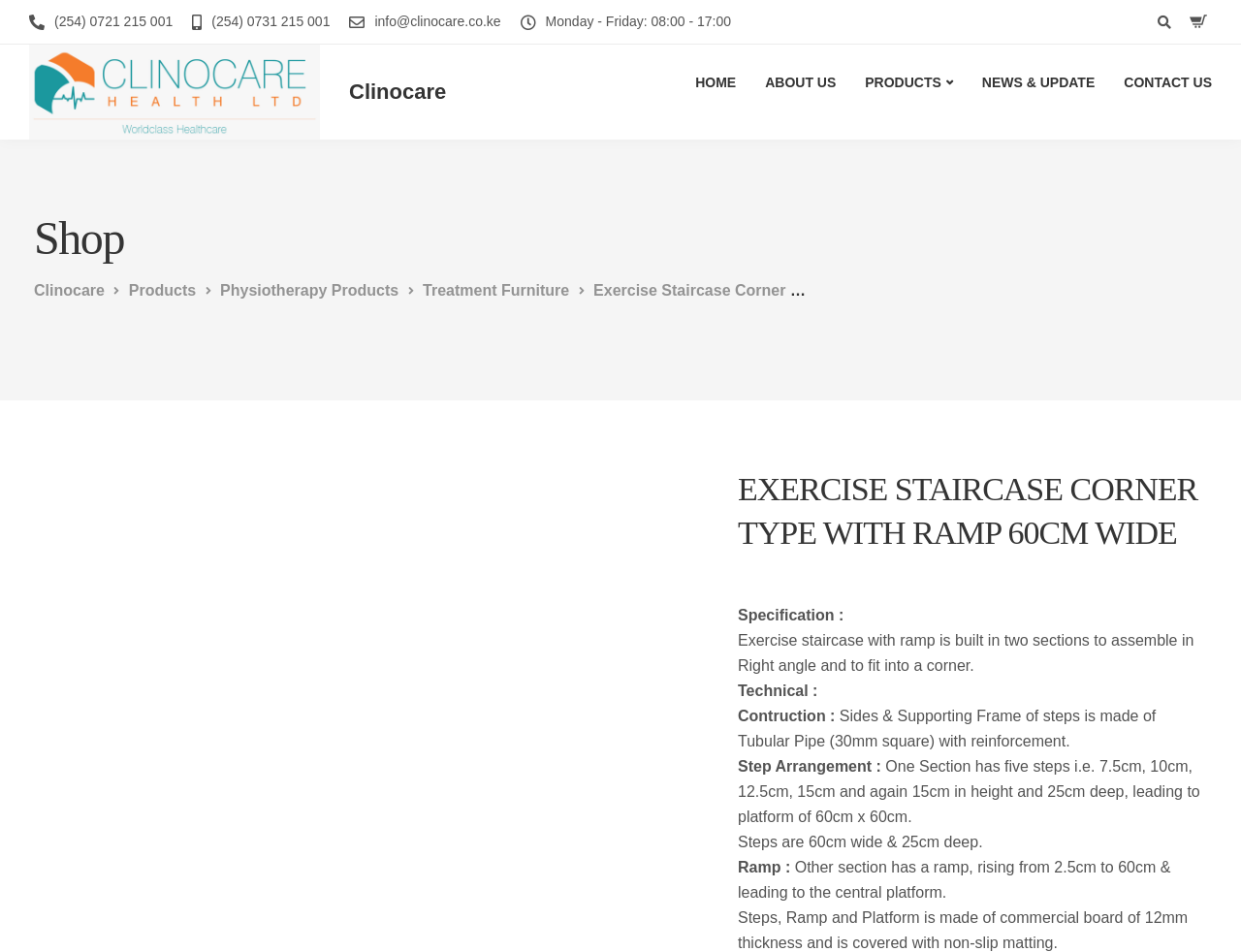Please specify the bounding box coordinates of the clickable region to carry out the following instruction: "Click the 'HOME' link". The coordinates should be four float numbers between 0 and 1, in the format [left, top, right, bottom].

[0.549, 0.047, 0.605, 0.126]